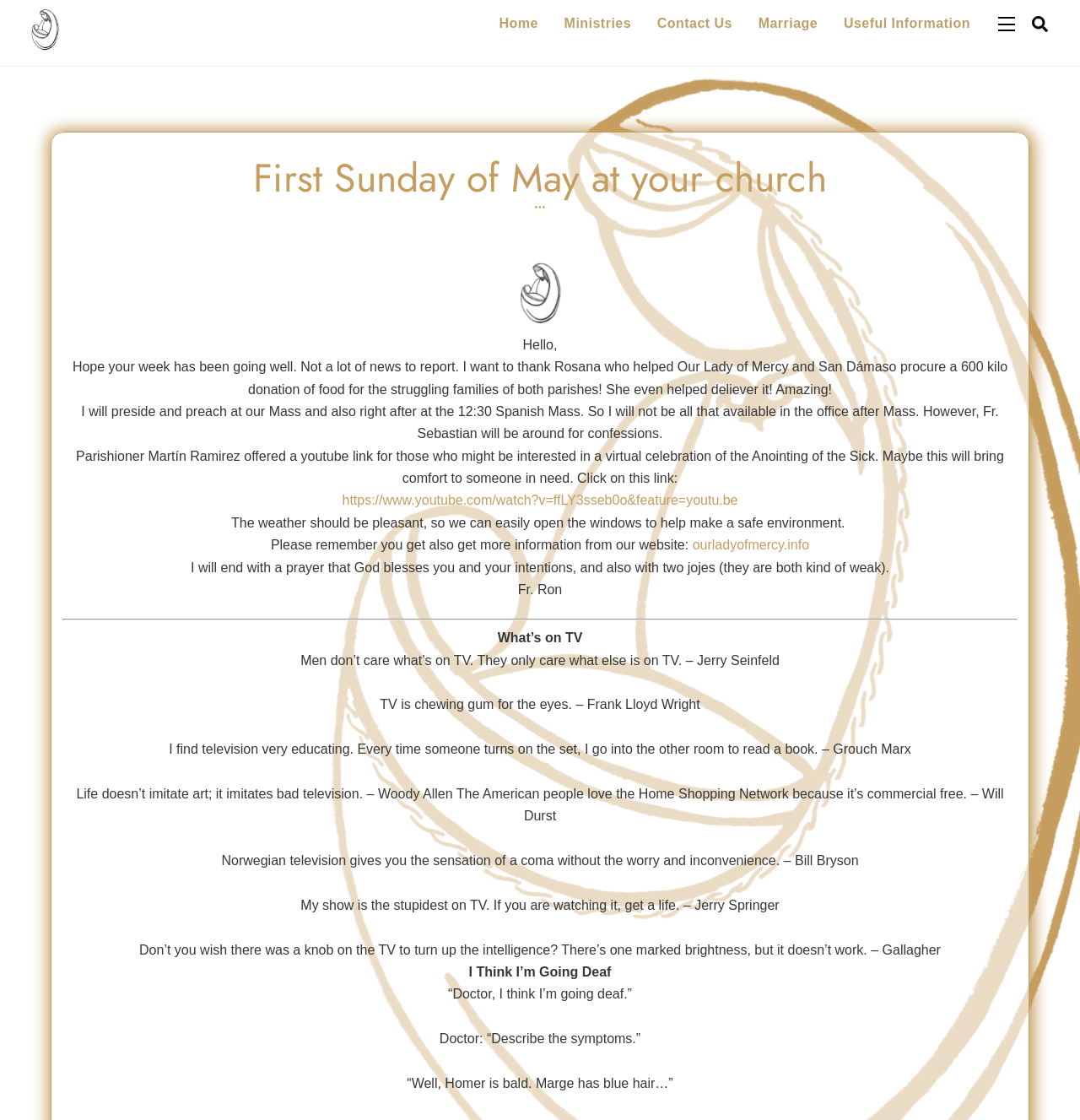Using the description: "Useful Information", determine the UI element's bounding box coordinates. Ensure the coordinates are in the format of four float numbers between 0 and 1, i.e., [left, top, right, bottom].

[0.774, 0.004, 0.906, 0.038]